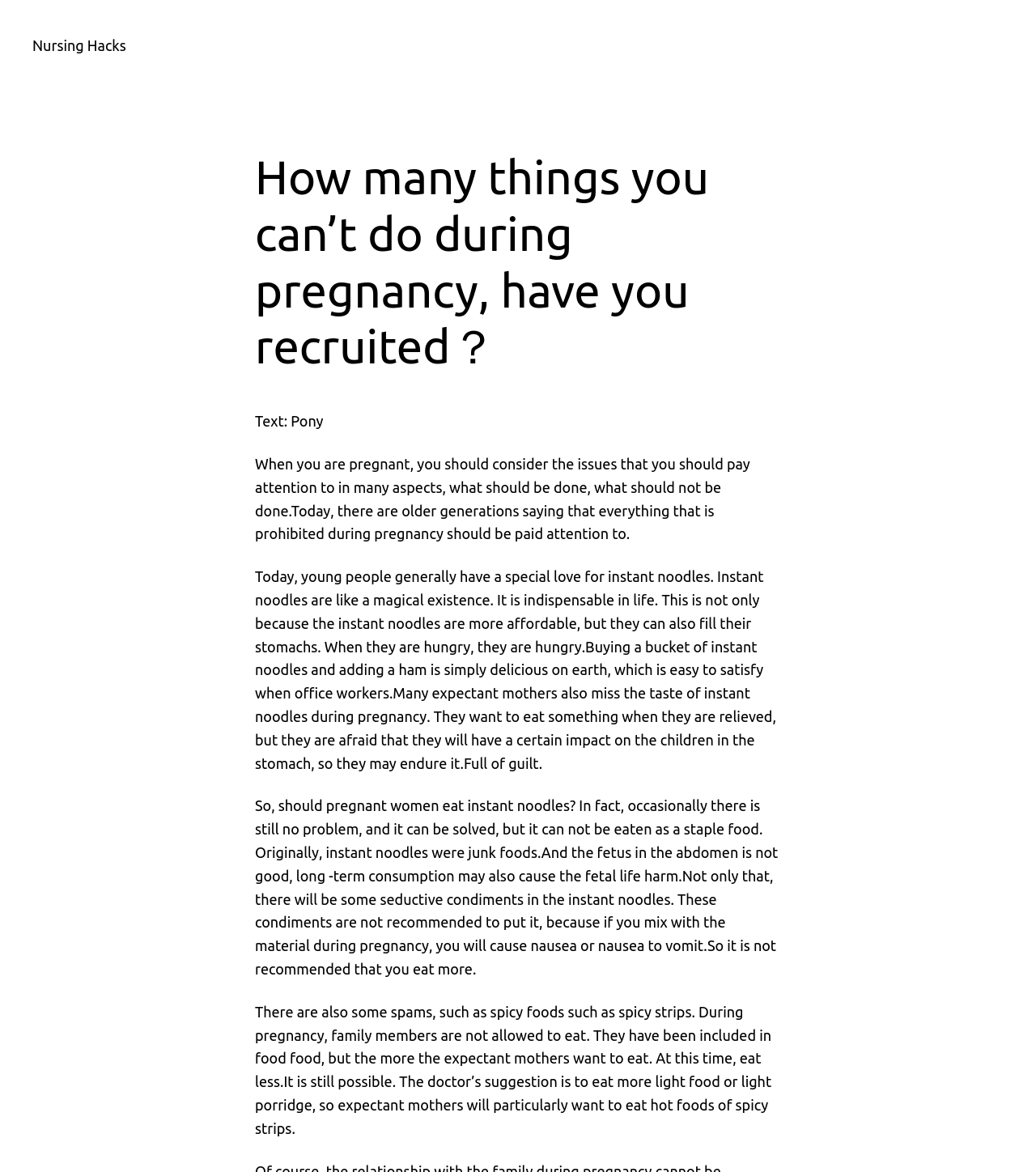What is a common craving for pregnant women?
From the image, respond with a single word or phrase.

Instant noodles